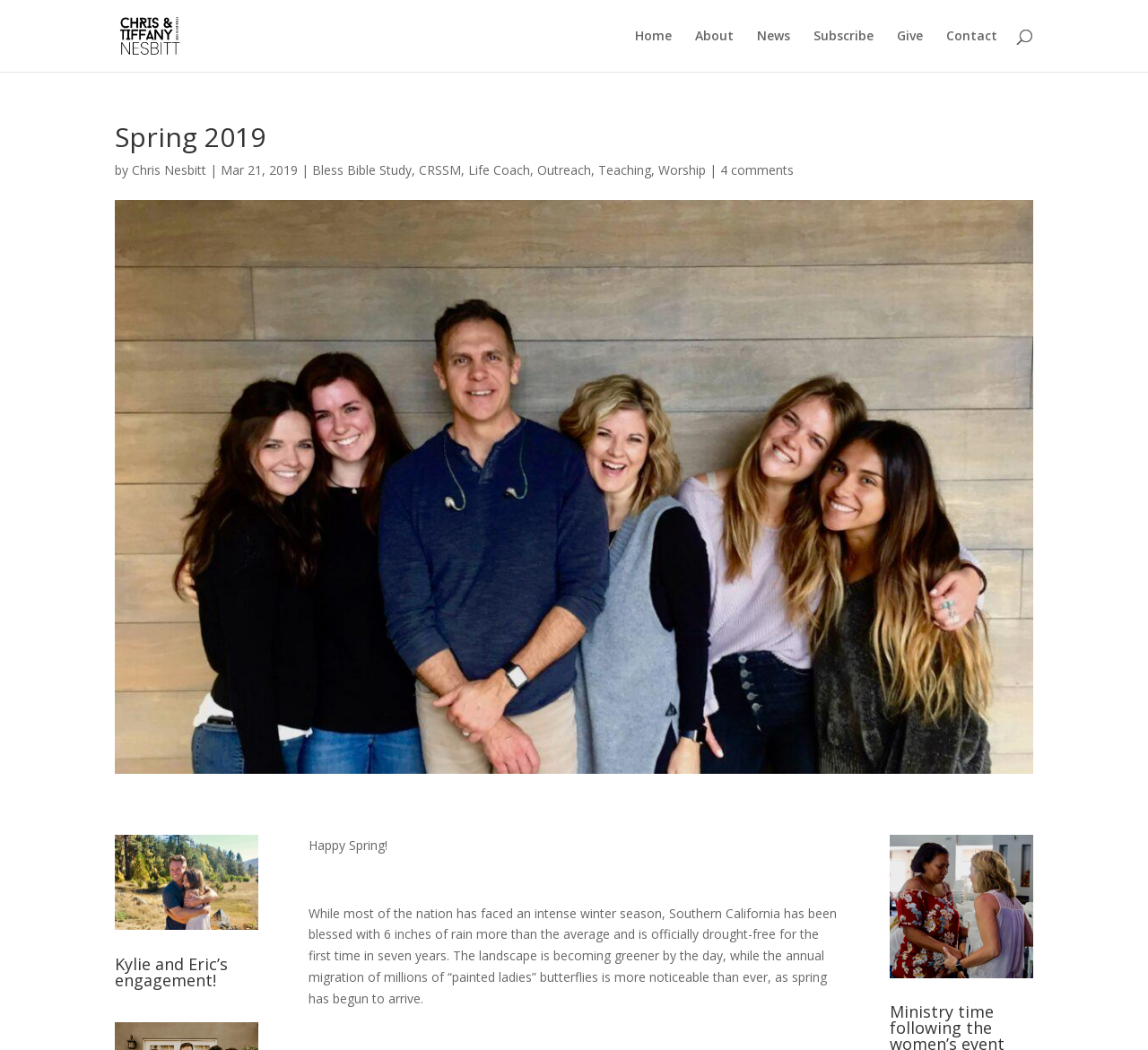Look at the image and answer the question in detail:
How many comments are there on the post?

The webpage has a link that says '4 comments', indicating that there are 4 comments on the post.